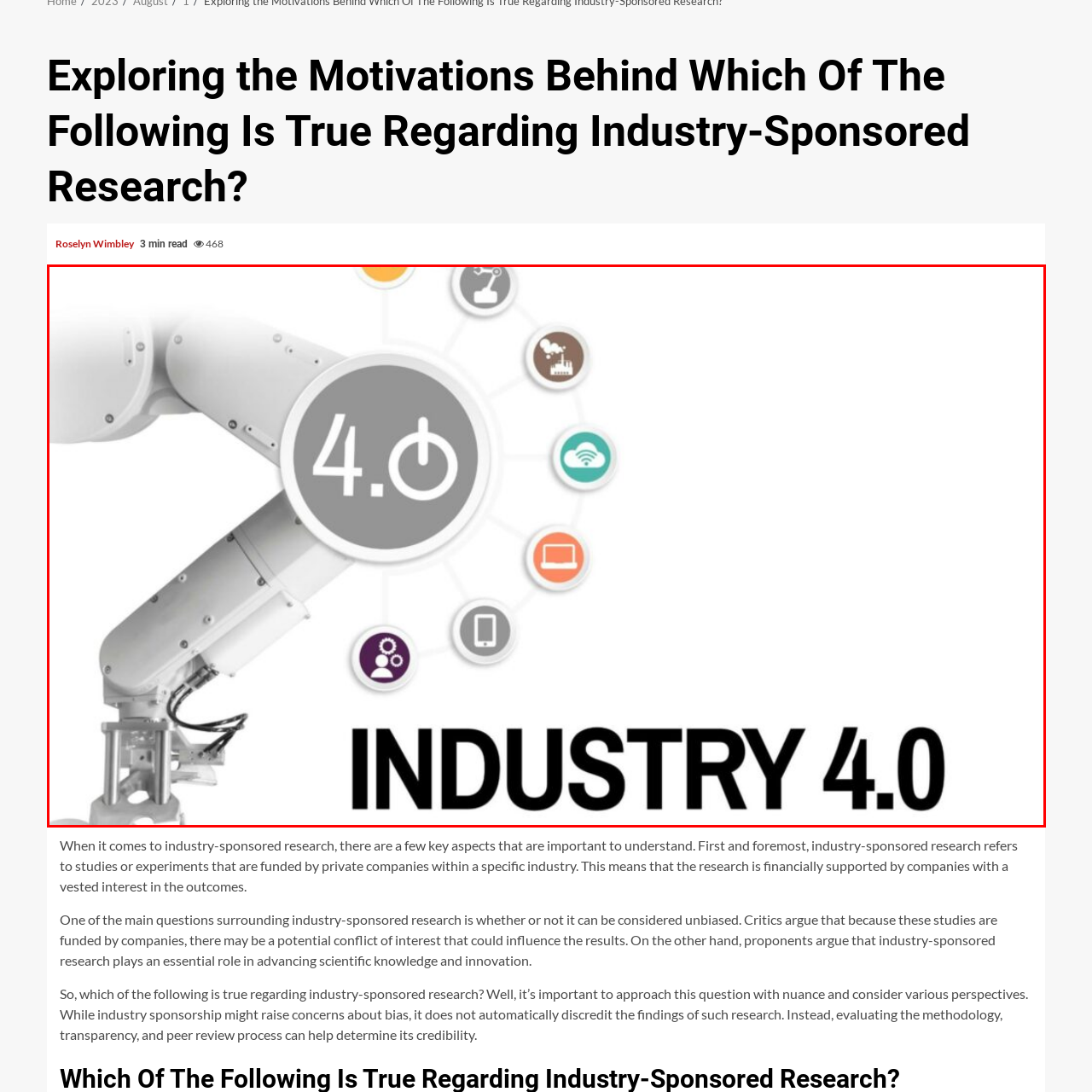Thoroughly describe the content of the image found within the red border.

The image titled "Industry 4.0" features a sleek robotic arm, symbolizing the technological advancements of the fourth industrial revolution. Prominently displayed in the center is the number "4.0" encircled by various icons representing key elements of this new era, including automation, connectivity, and smart technologies. These icons suggest applications such as data analytics, IoT (Internet of Things), and digital devices, highlighting the transformative impact of industry-sponsored research in driving innovation and efficiency. The overall design emphasizes the blending of machinery and technology, underlining the critical question of bias and integrity in industry-sponsored research, which is explored in the accompanying text.